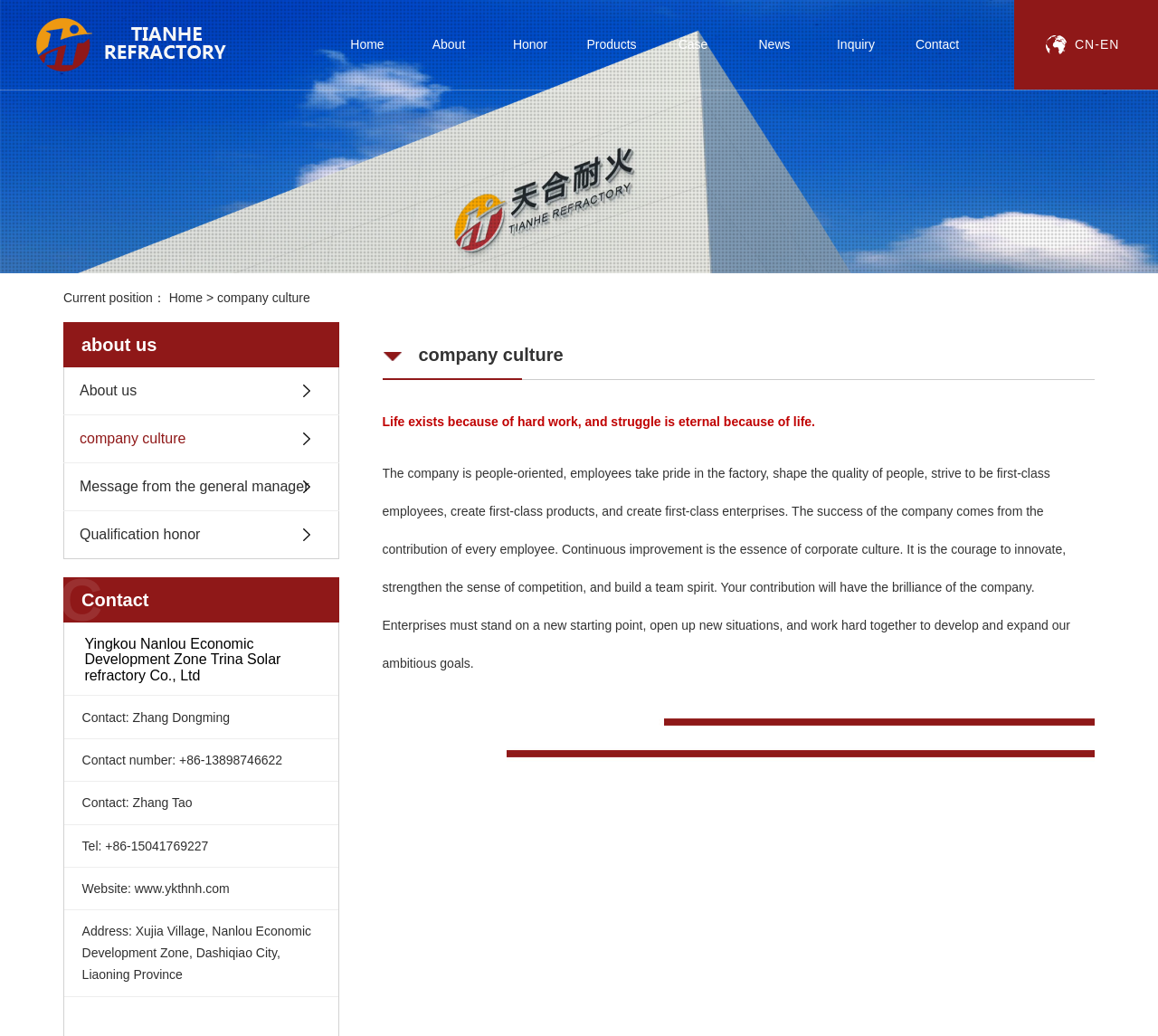Please mark the bounding box coordinates of the area that should be clicked to carry out the instruction: "Click the Home link".

[0.282, 0.0, 0.352, 0.086]